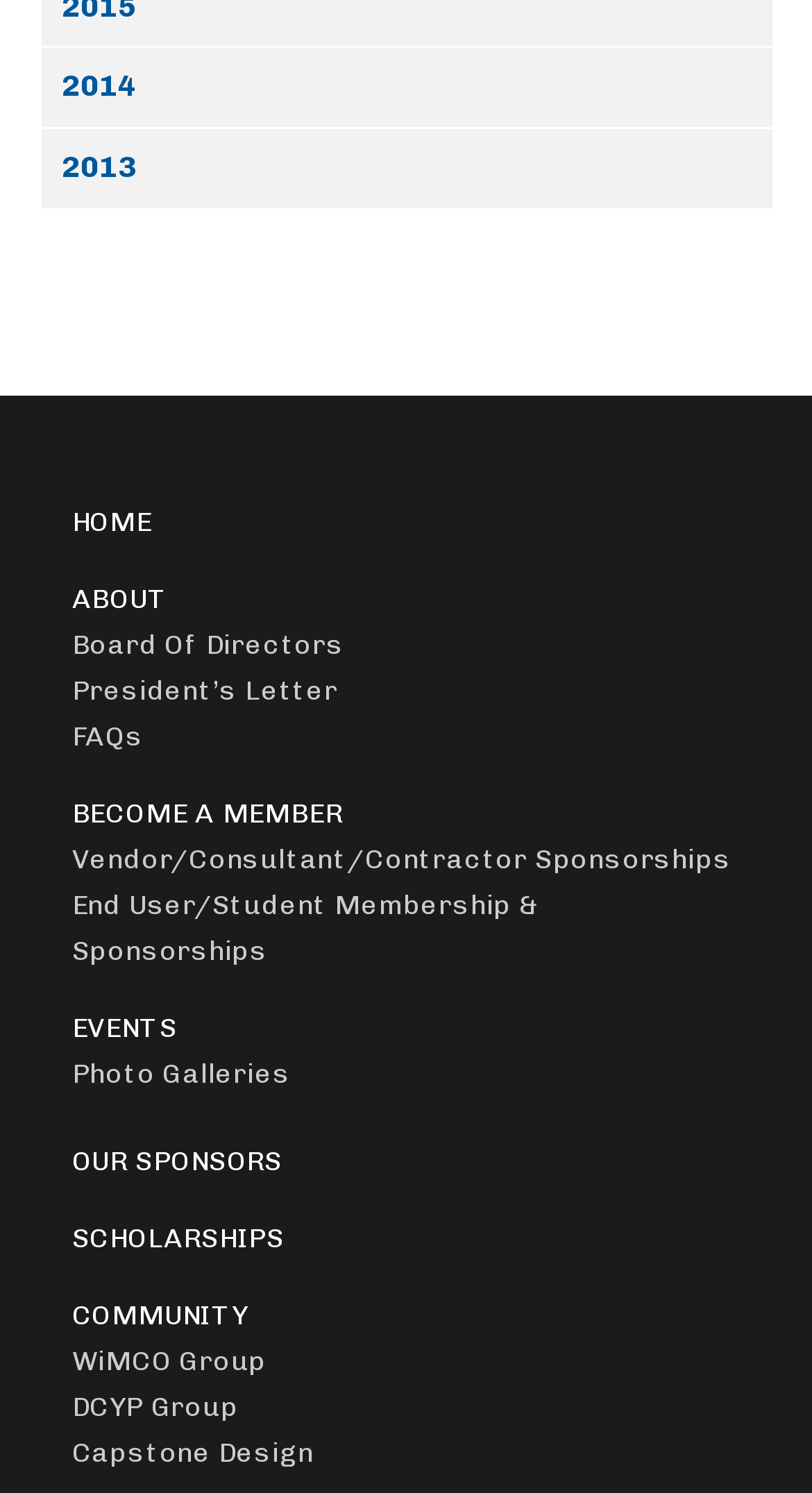Provide the bounding box coordinates for the UI element described in this sentence: "Scholarships". The coordinates should be four float values between 0 and 1, i.e., [left, top, right, bottom].

[0.088, 0.814, 0.912, 0.845]